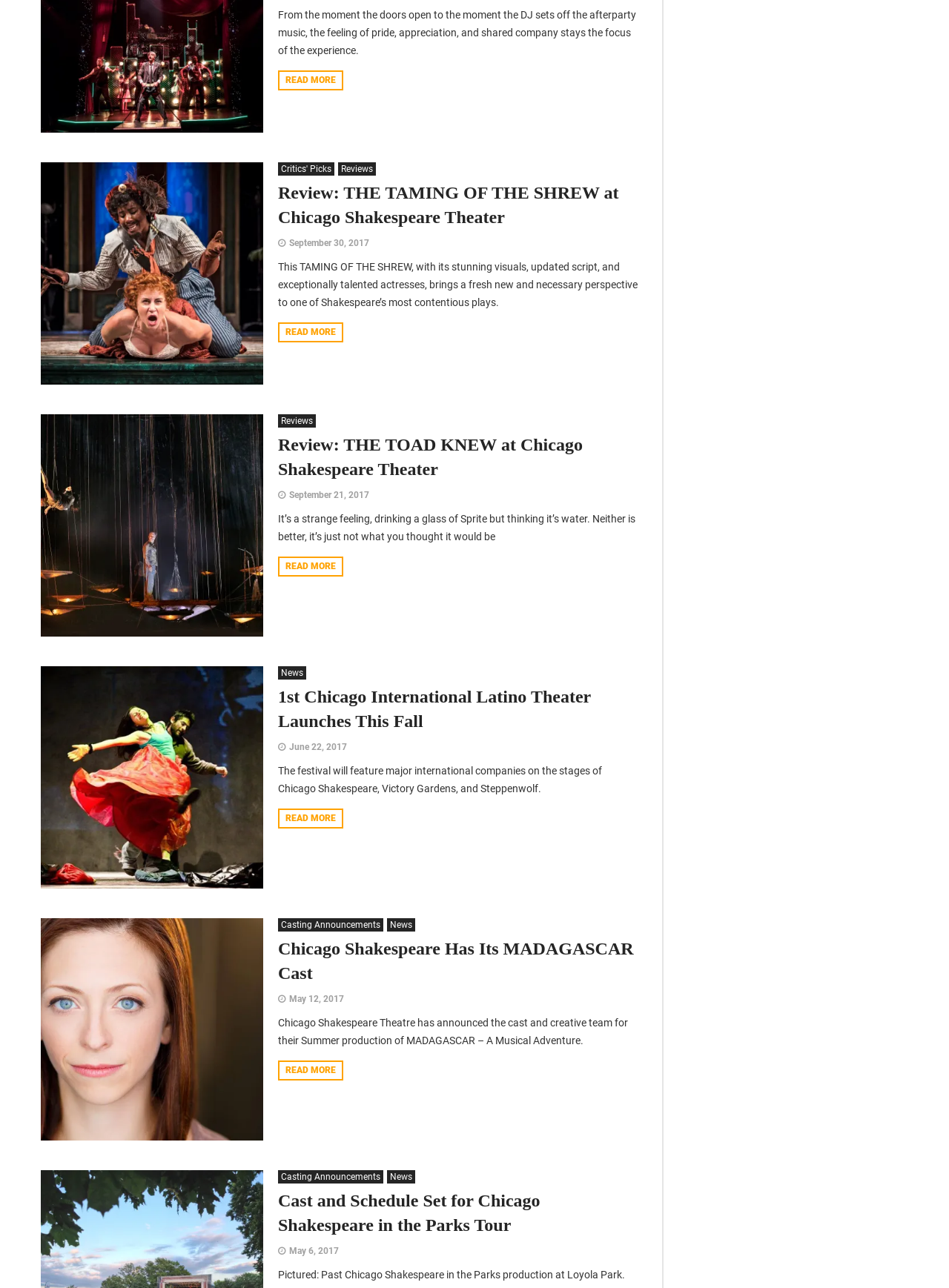Please give a one-word or short phrase response to the following question: 
How many reviews are on this page?

5